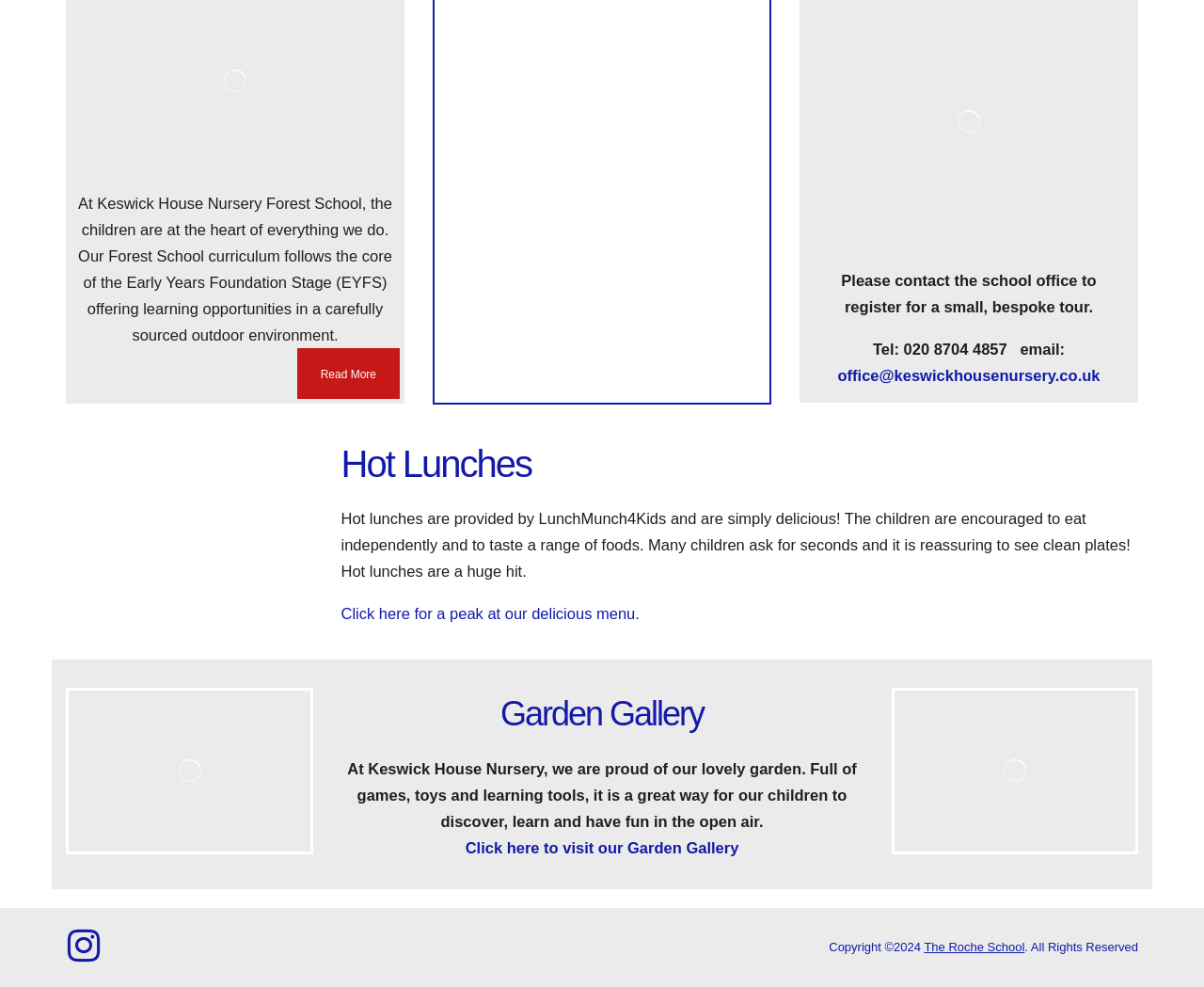Give a one-word or phrase response to the following question: What is the name of the company providing hot lunches?

LunchMunch4Kids